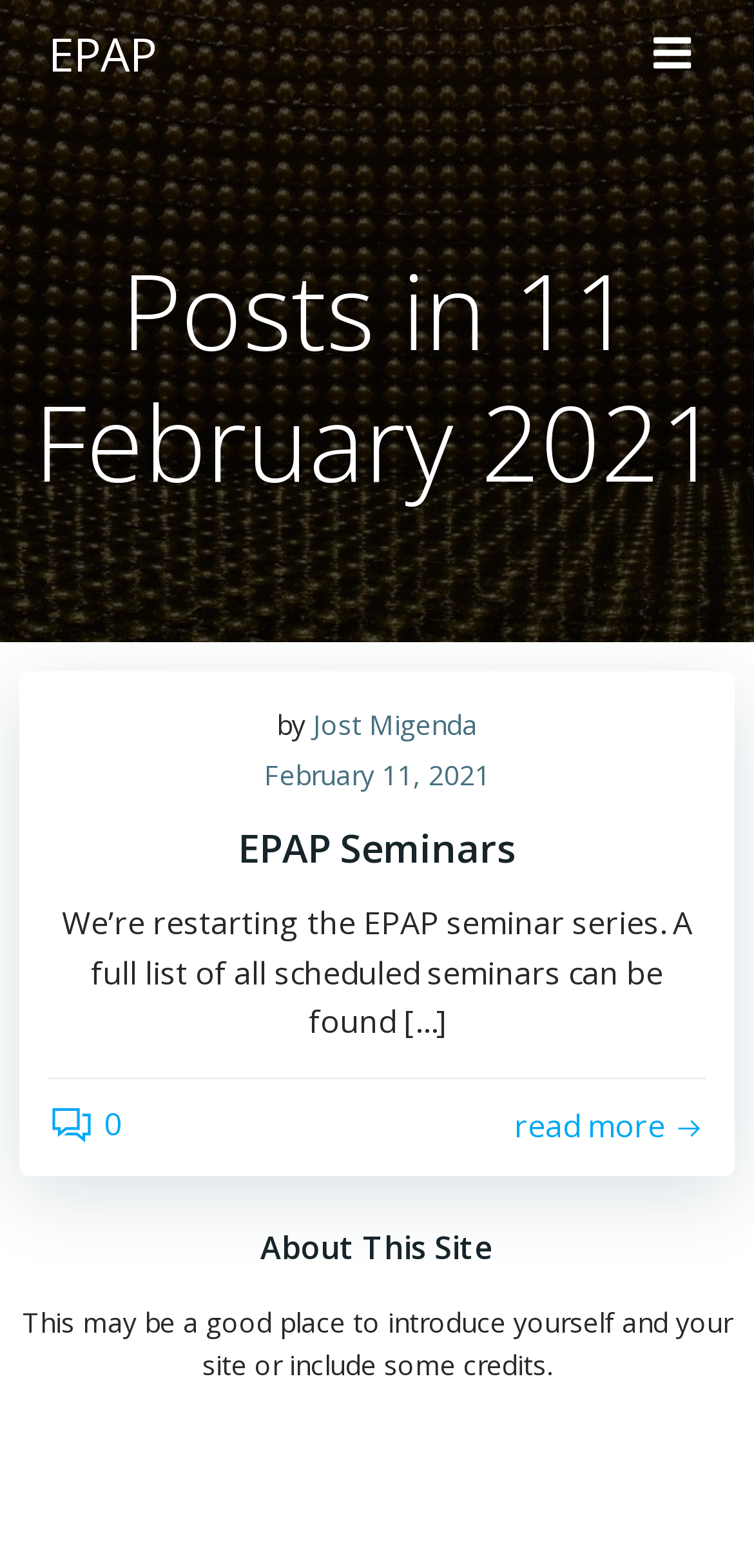Generate the main heading text from the webpage.

Posts in 11 February 2021